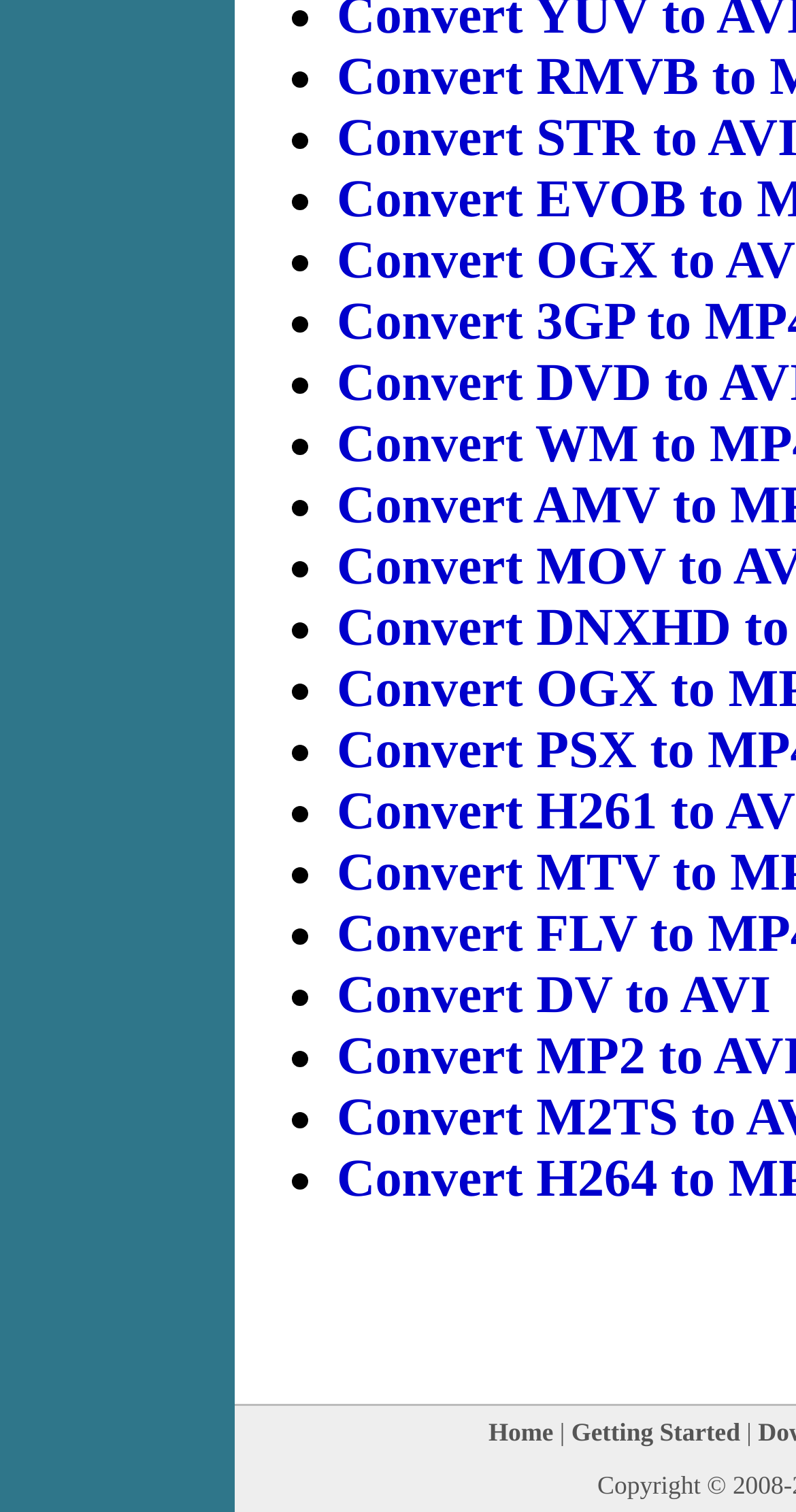What is the text of the link that starts with 'Convert DV to AVI'?
Respond to the question with a single word or phrase according to the image.

Convert DV to AVI